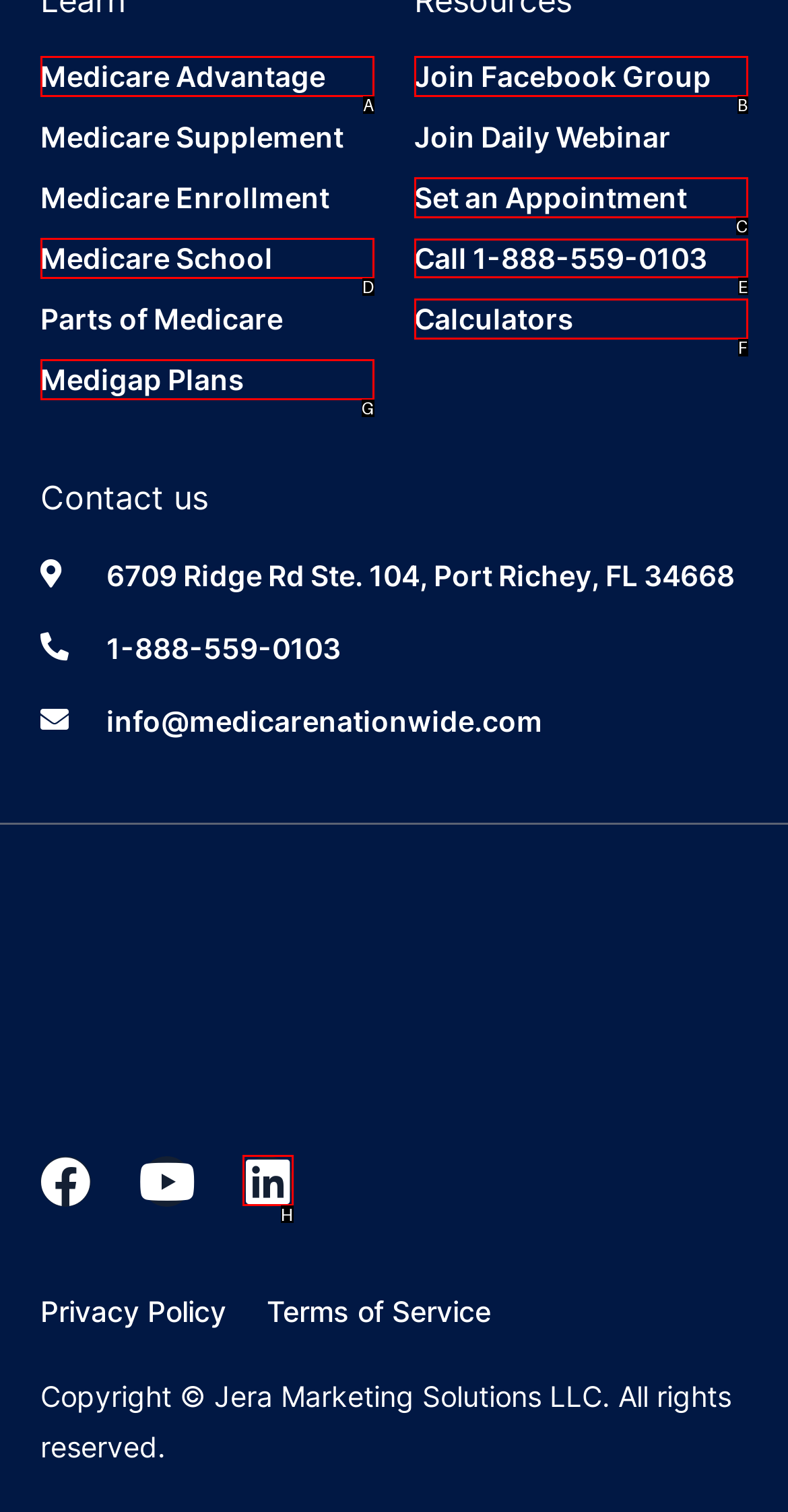Specify the letter of the UI element that should be clicked to achieve the following: Call 1-888-559-0103
Provide the corresponding letter from the choices given.

E